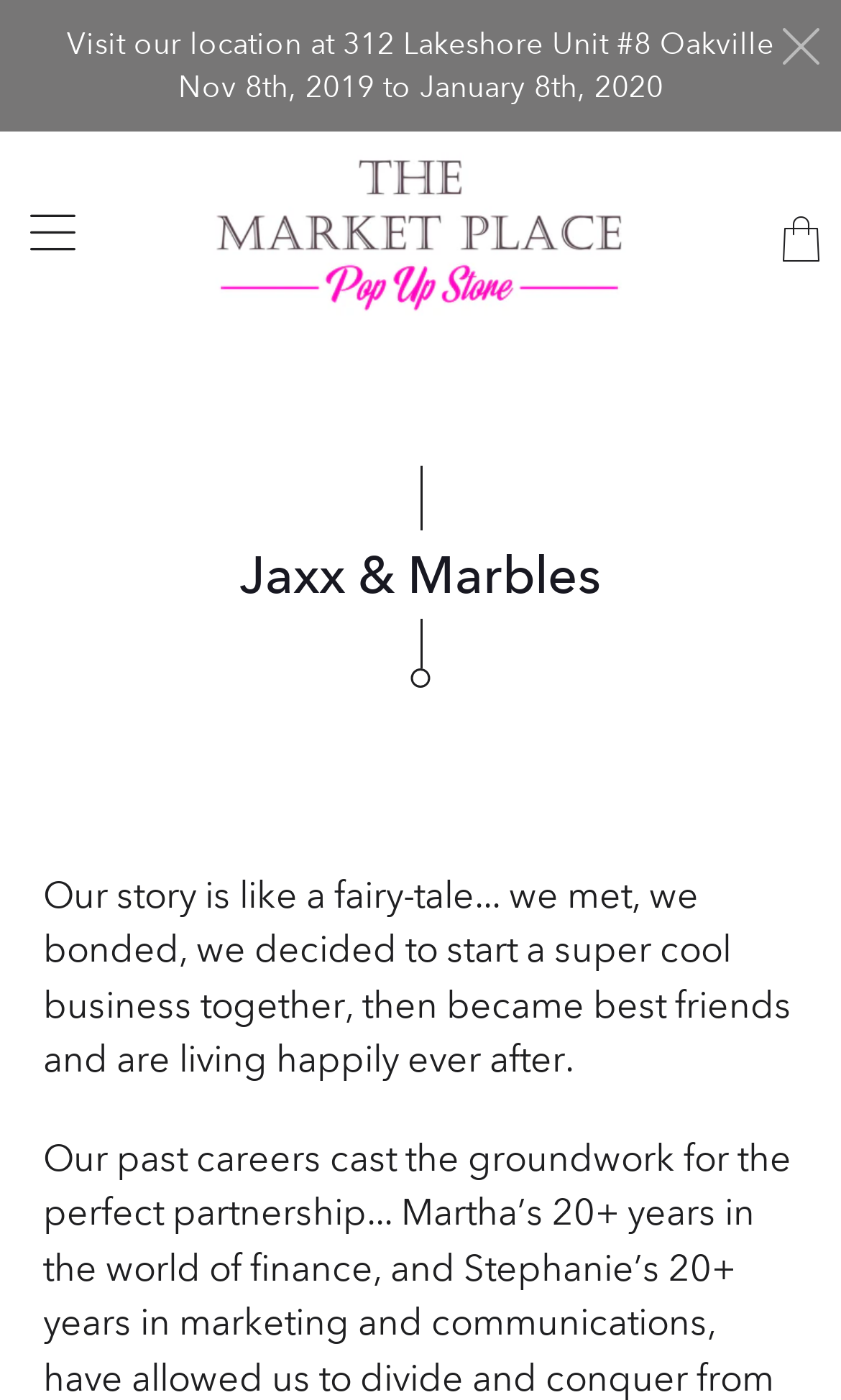What is the duration of the Marketplace Pop-up?
Provide a one-word or short-phrase answer based on the image.

Nov 8th, 2019 to January 8th, 2020